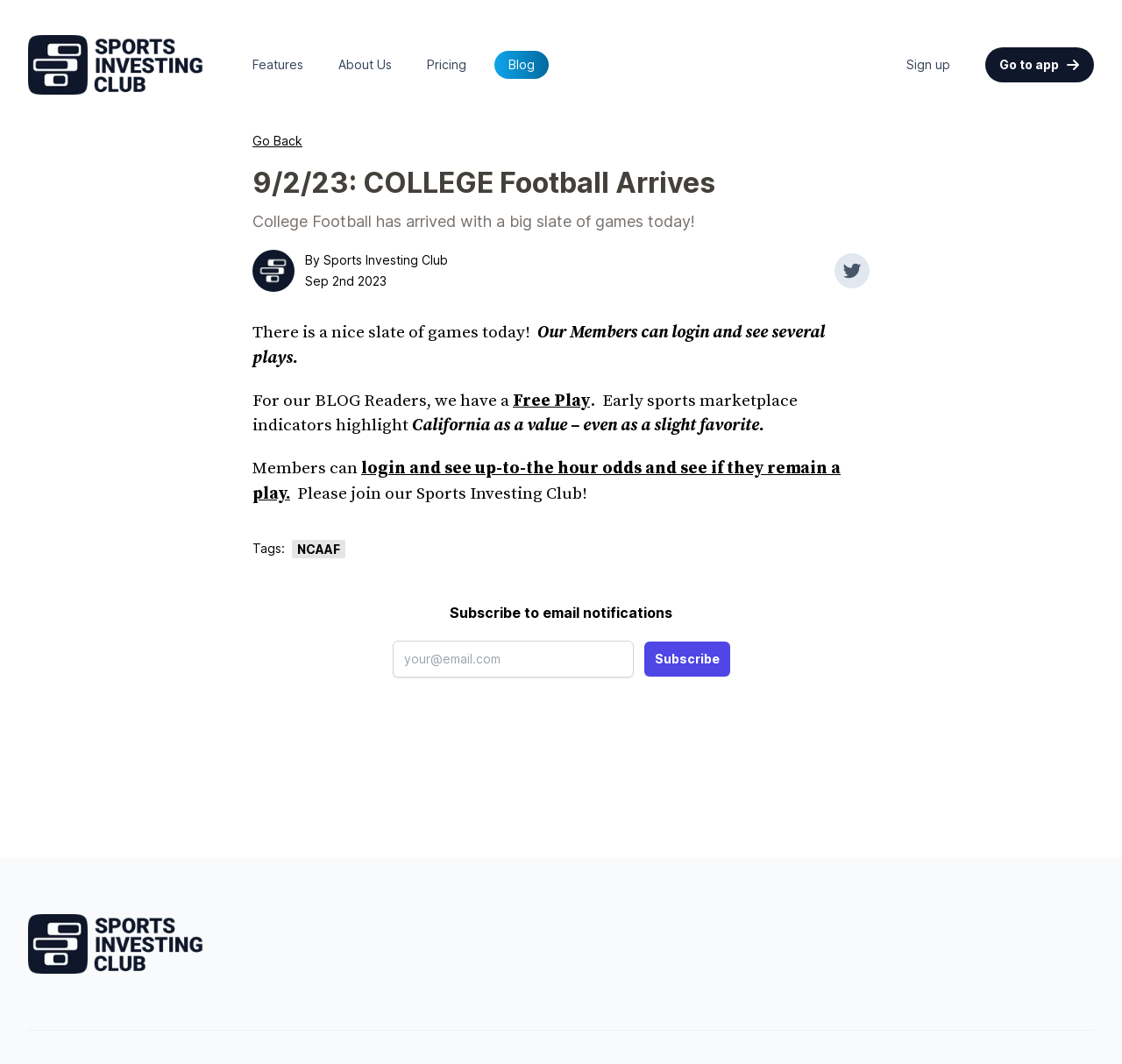How many links are there in the navigation menu?
Please look at the screenshot and answer in one word or a short phrase.

5